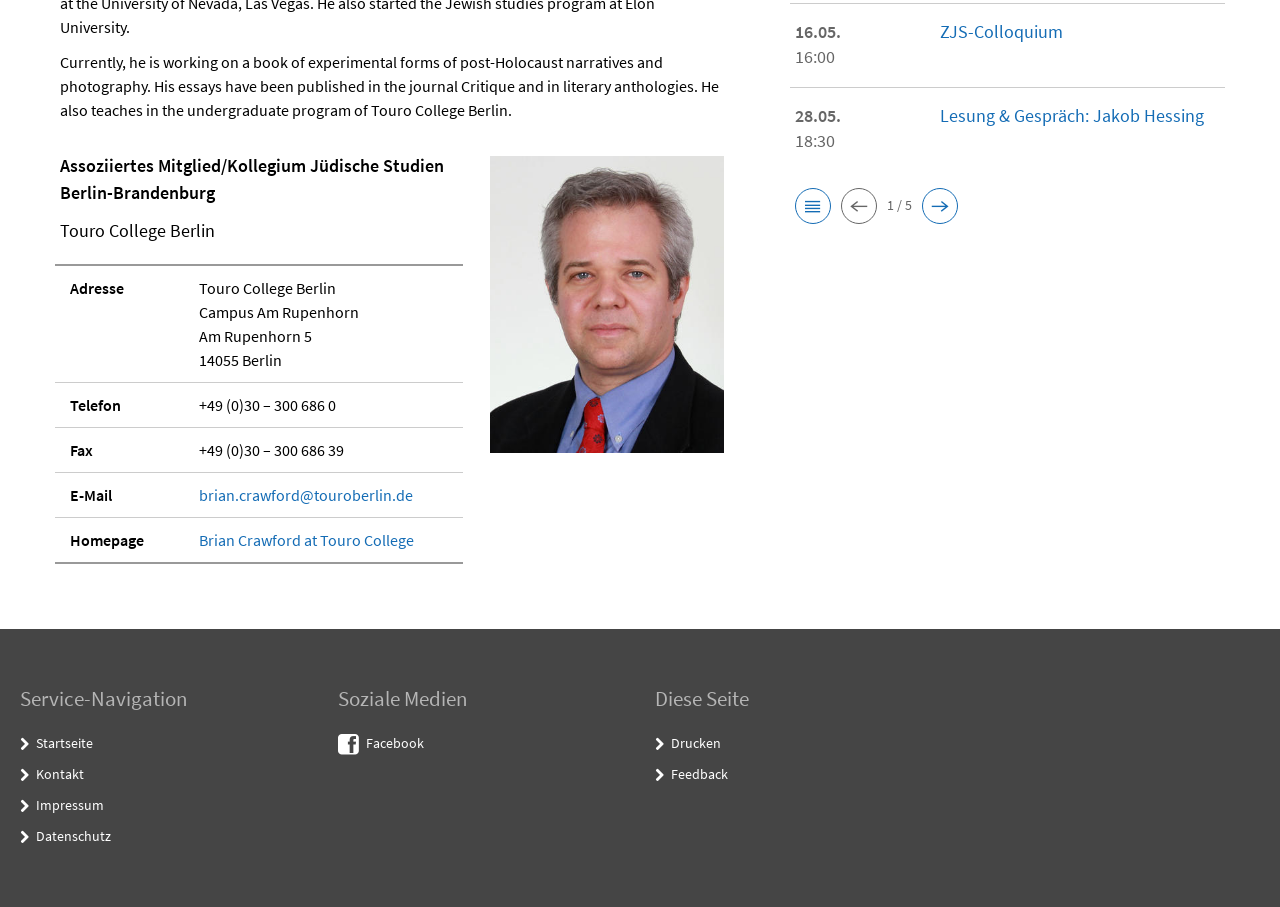Given the element description: "Lesung & Gespräch: Jakob Hessing", predict the bounding box coordinates of the UI element it refers to, using four float numbers between 0 and 1, i.e., [left, top, right, bottom].

[0.735, 0.115, 0.941, 0.14]